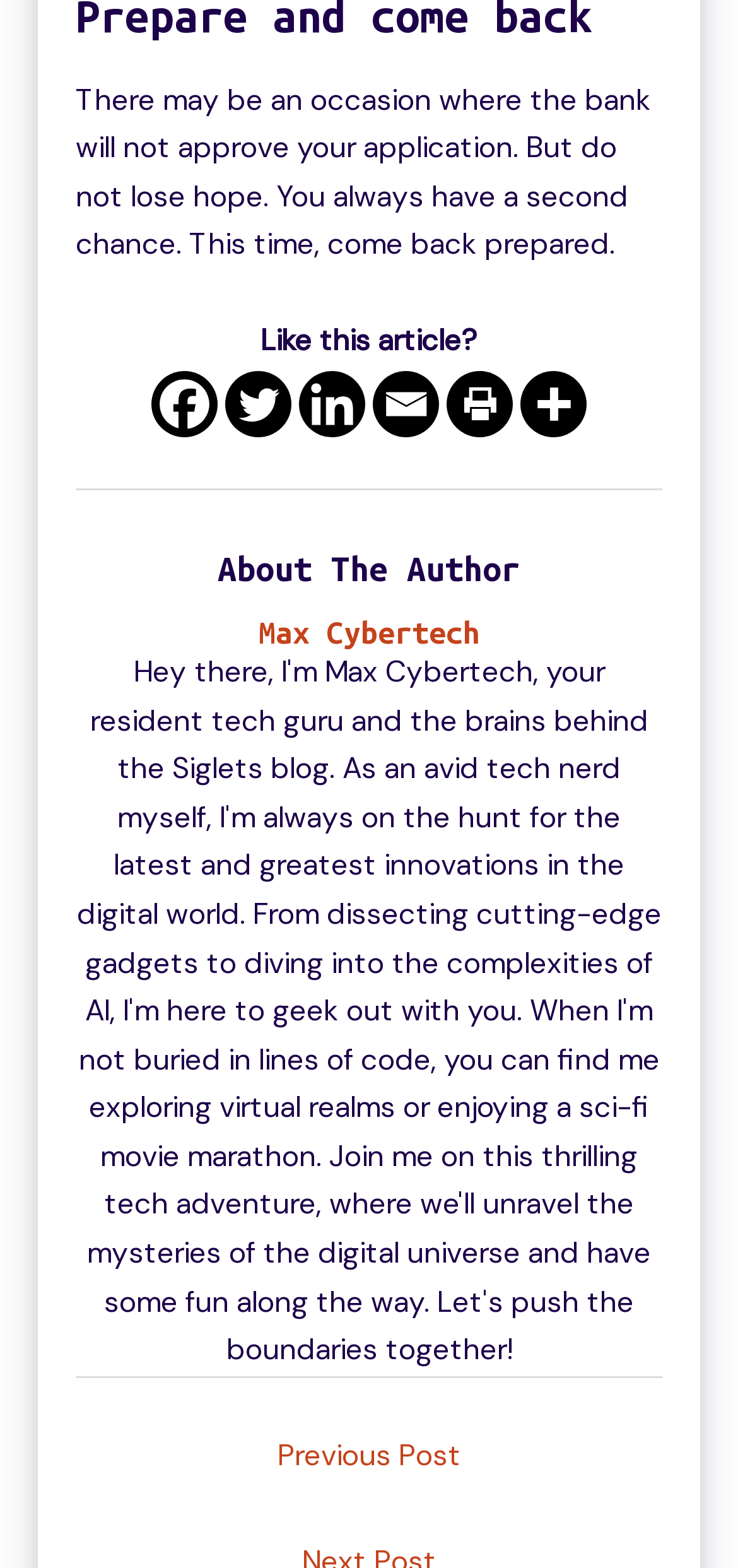Can you find the bounding box coordinates for the element to click on to achieve the instruction: "Read about the author"?

[0.103, 0.35, 0.897, 0.374]